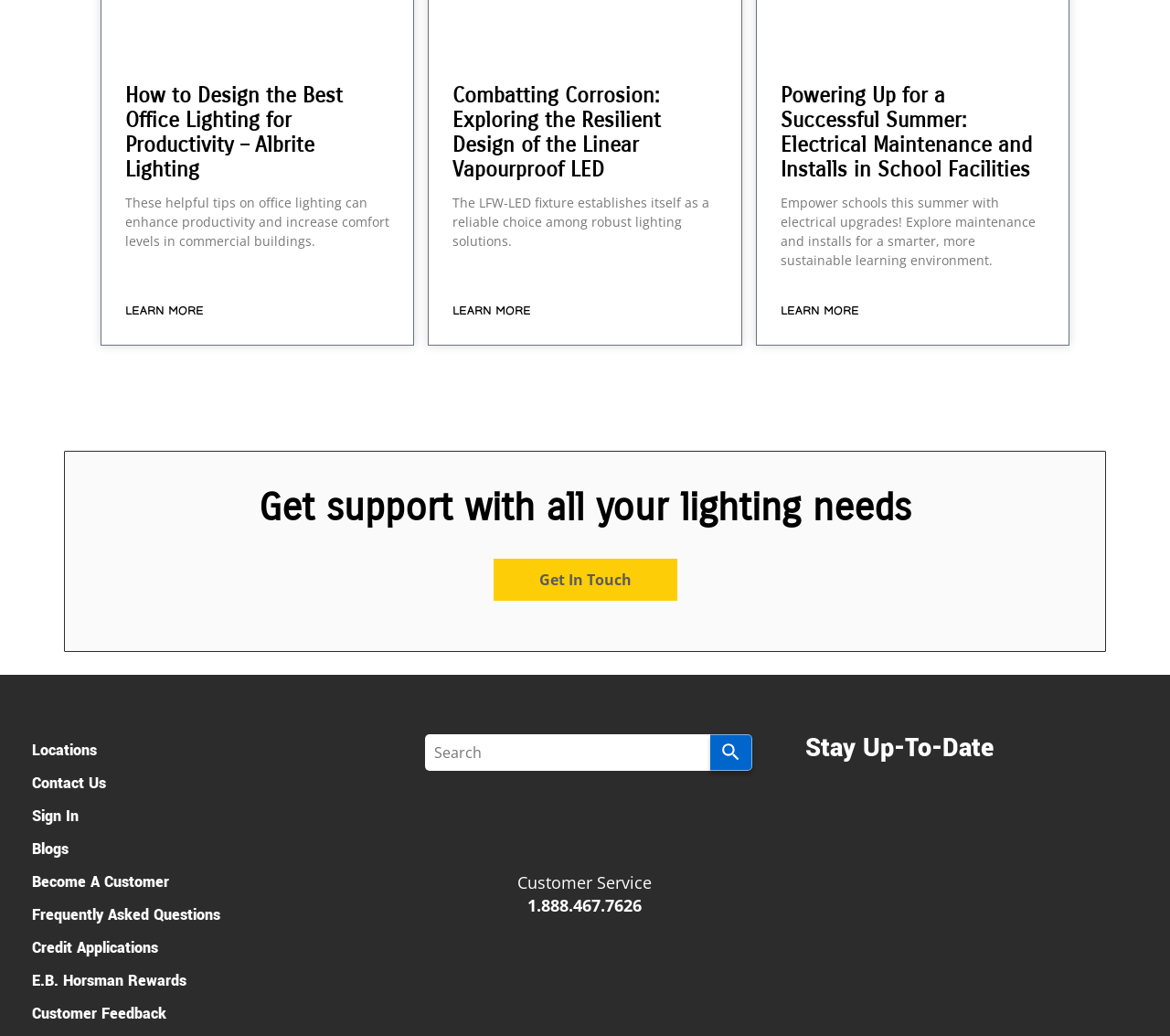Identify the bounding box coordinates of the part that should be clicked to carry out this instruction: "Search".

[0.364, 0.709, 0.607, 0.744]